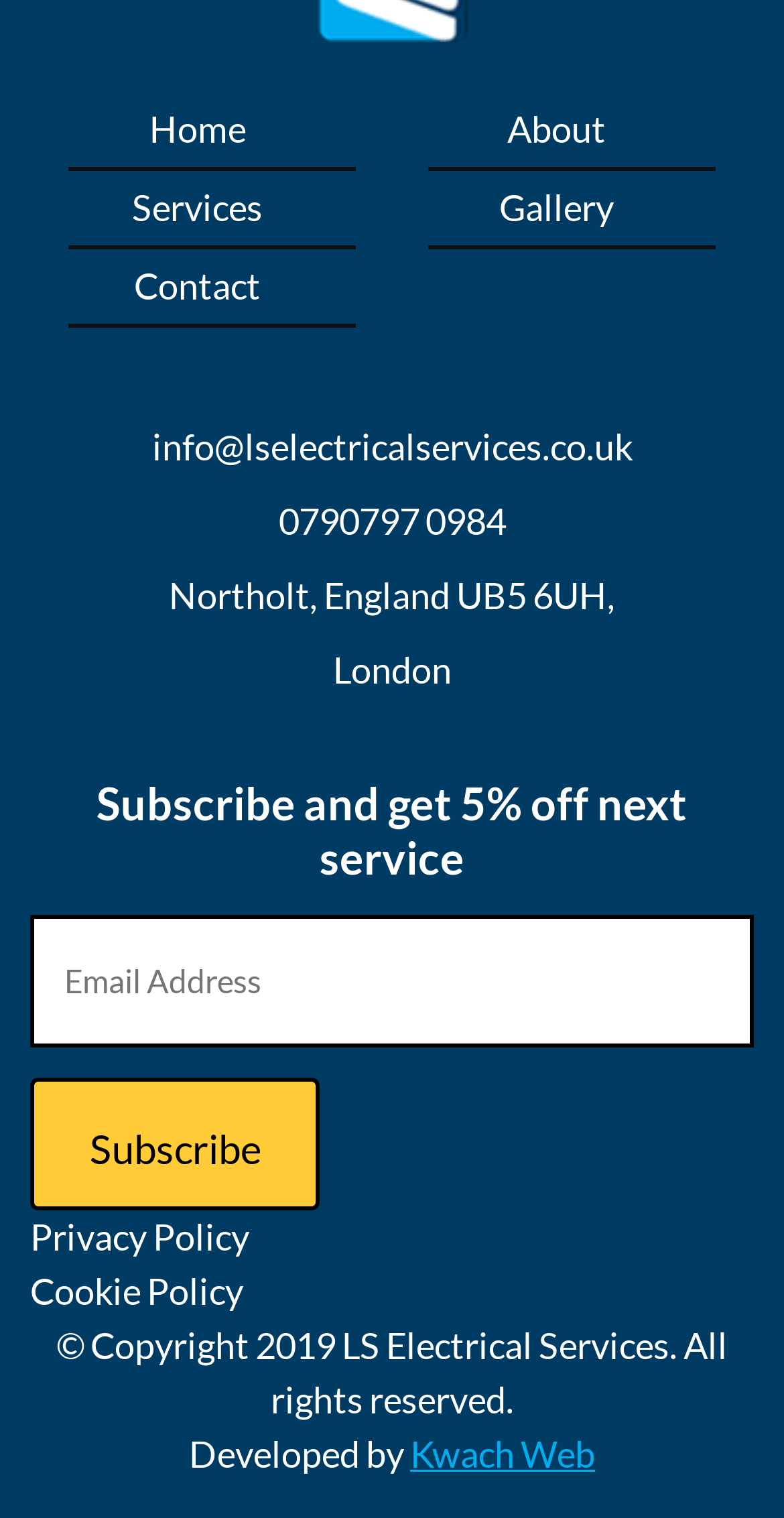Find the bounding box coordinates of the element you need to click on to perform this action: 'Fill in the Email Address textbox'. The coordinates should be represented by four float values between 0 and 1, in the format [left, top, right, bottom].

[0.038, 0.603, 0.962, 0.69]